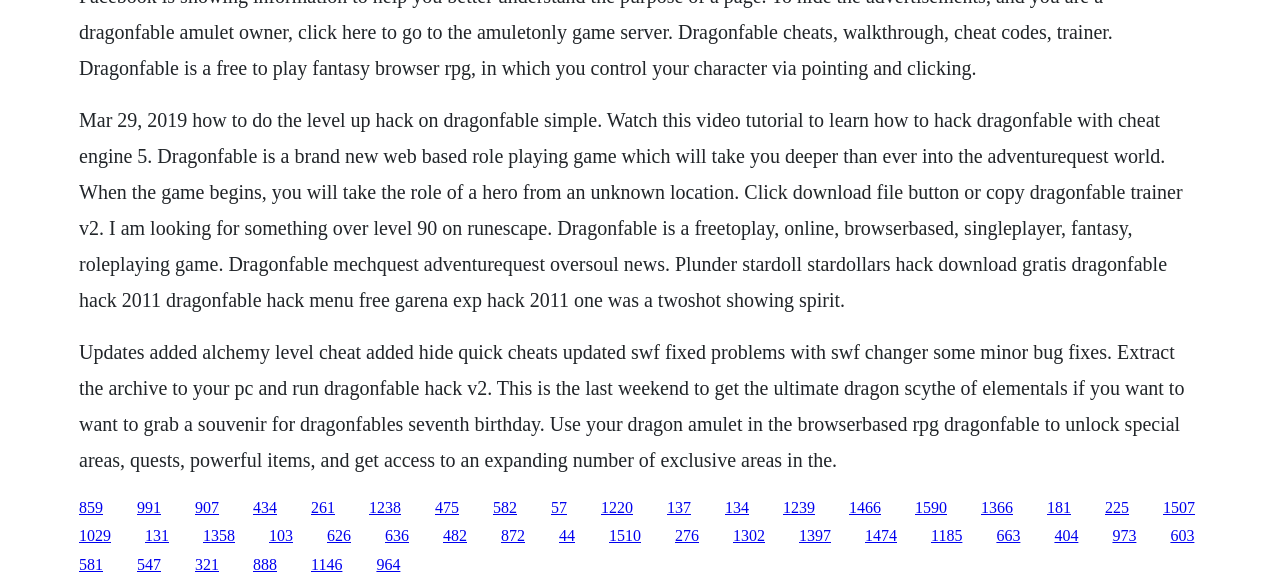Determine the bounding box coordinates for the area that should be clicked to carry out the following instruction: "Read the updates about alchemy level cheat".

[0.062, 0.579, 0.925, 0.8]